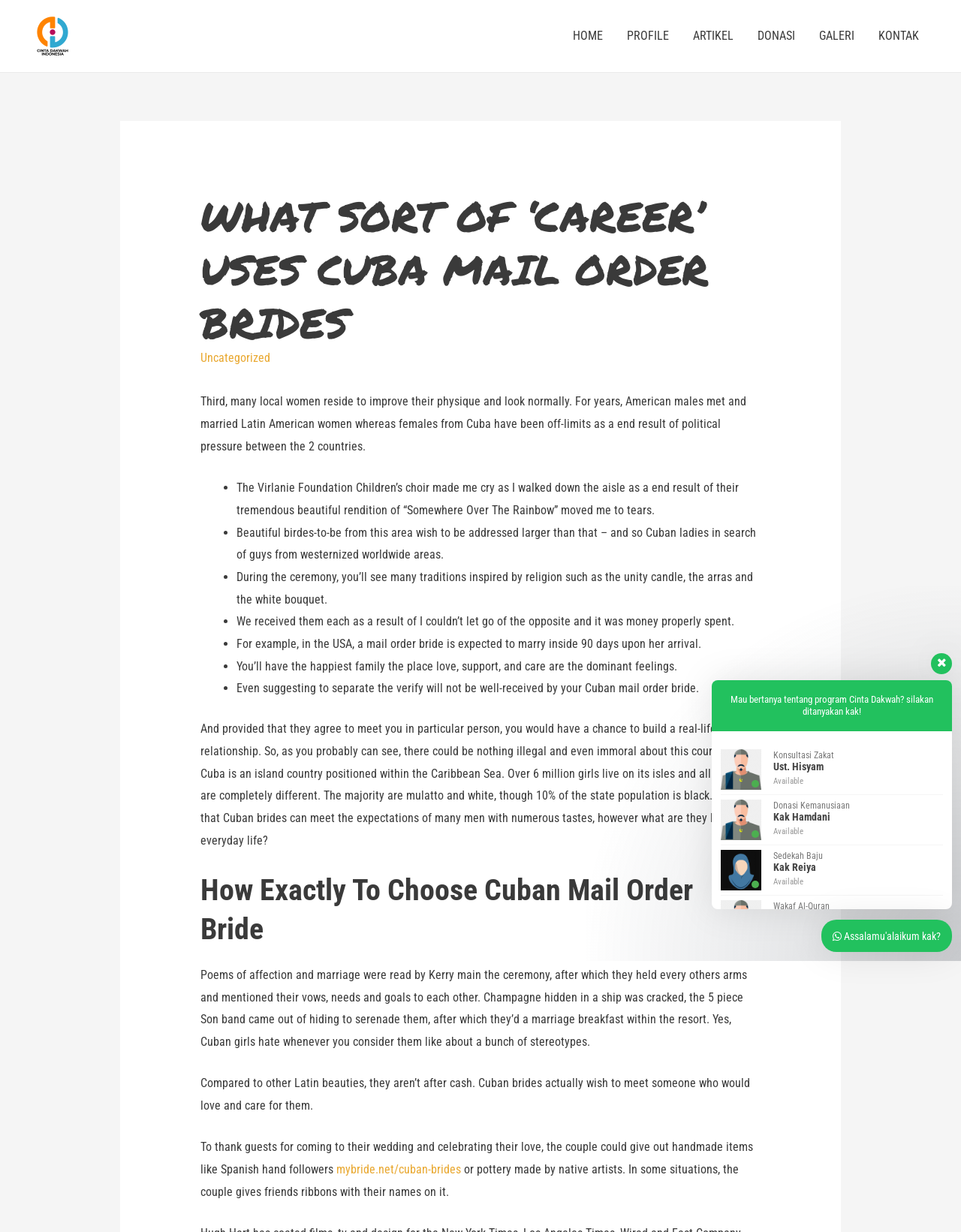What is the significance of the unity candle in the ceremony?
Please answer the question with a single word or phrase, referencing the image.

Religious tradition